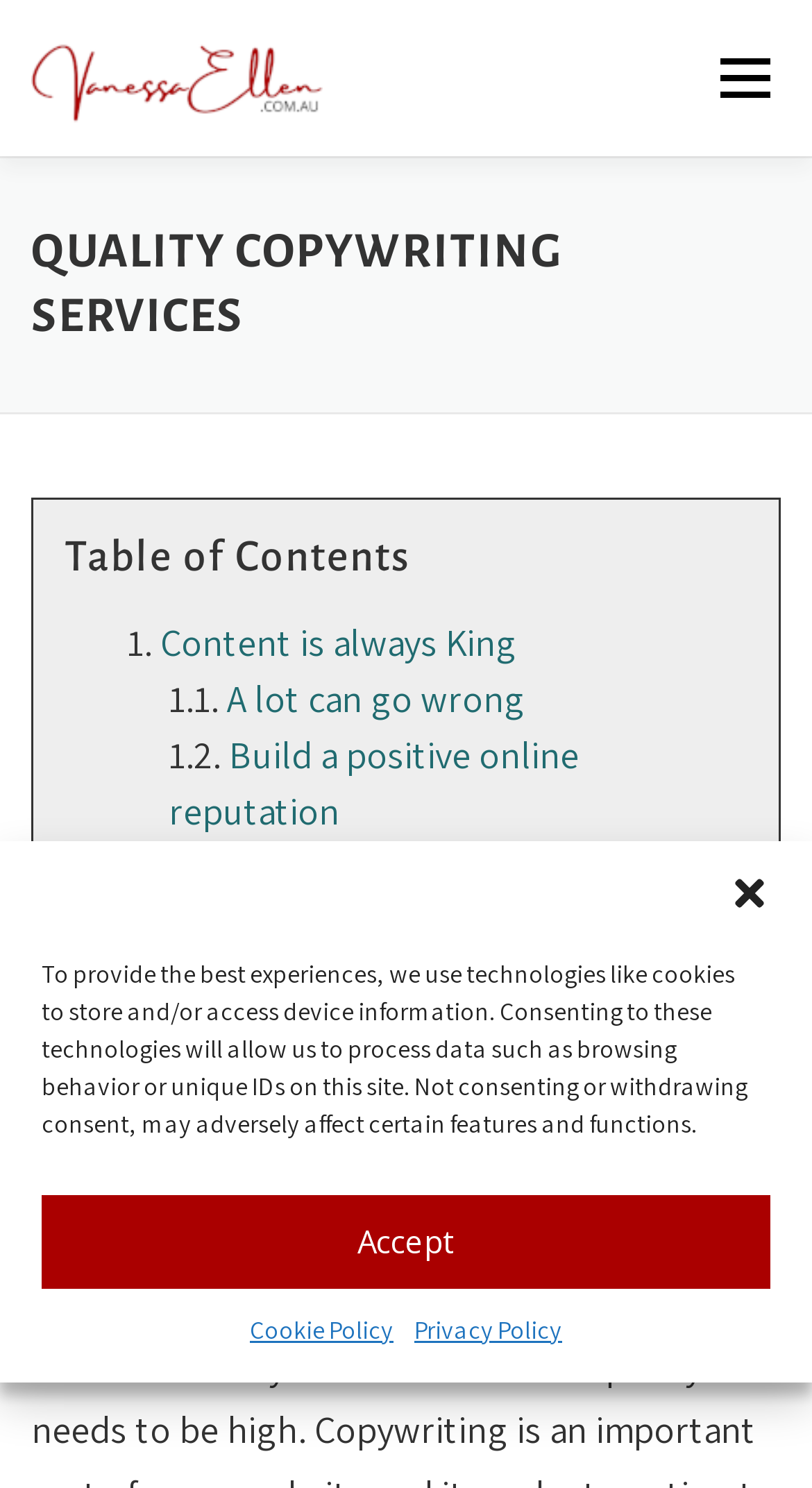Determine the bounding box coordinates for the UI element matching this description: "Accept".

[0.051, 0.803, 0.949, 0.866]